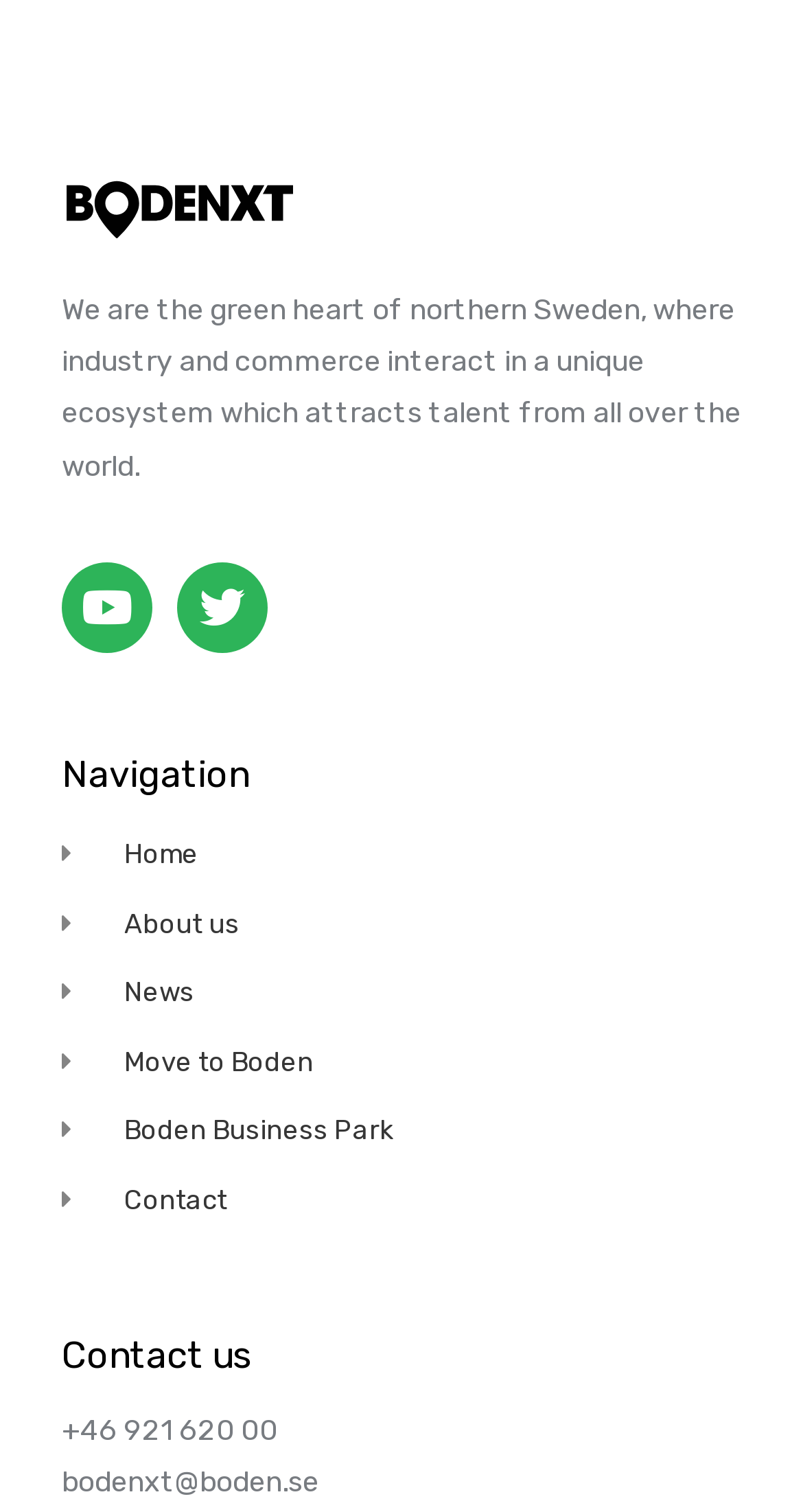Please respond in a single word or phrase: 
How many social media links are available?

2